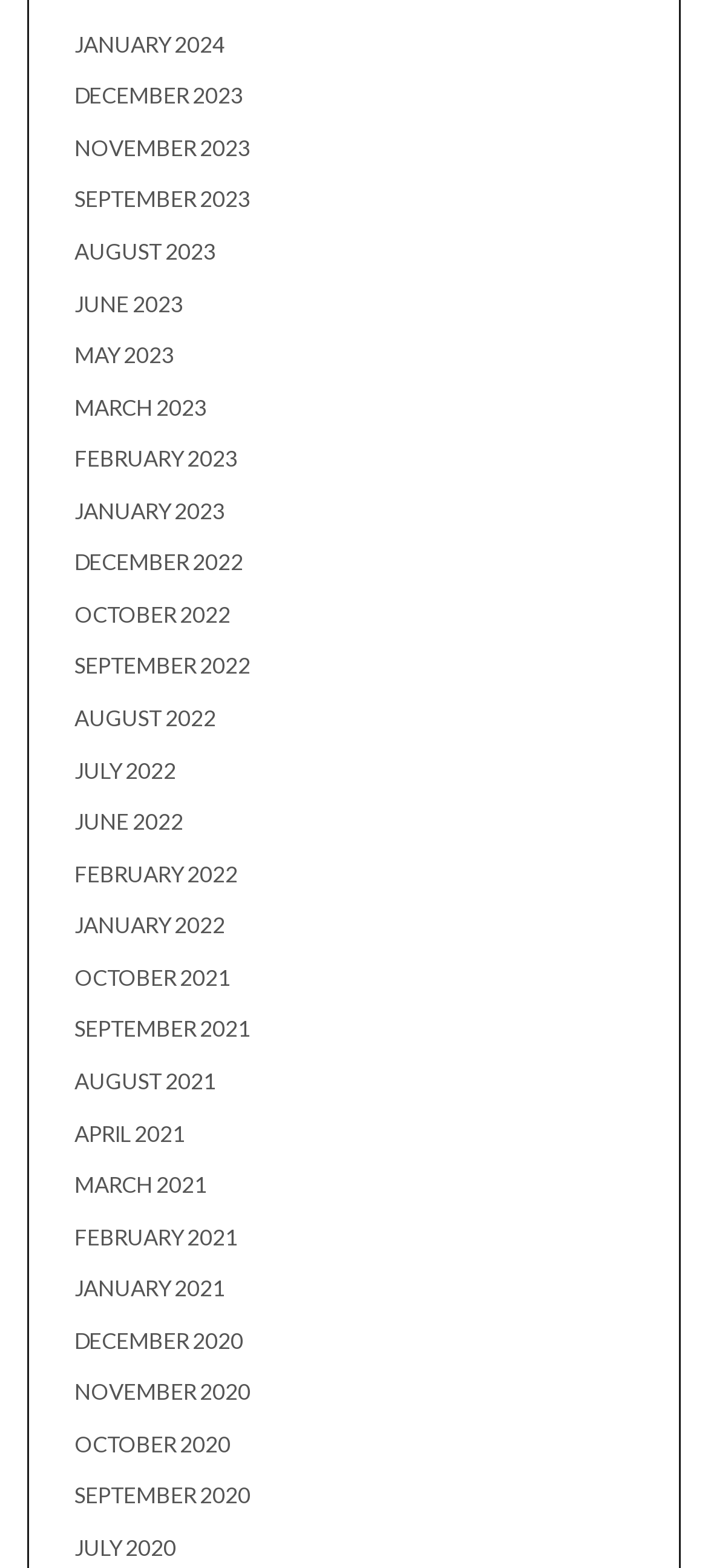Show me the bounding box coordinates of the clickable region to achieve the task as per the instruction: "Browse November 2023".

[0.105, 0.085, 0.354, 0.103]